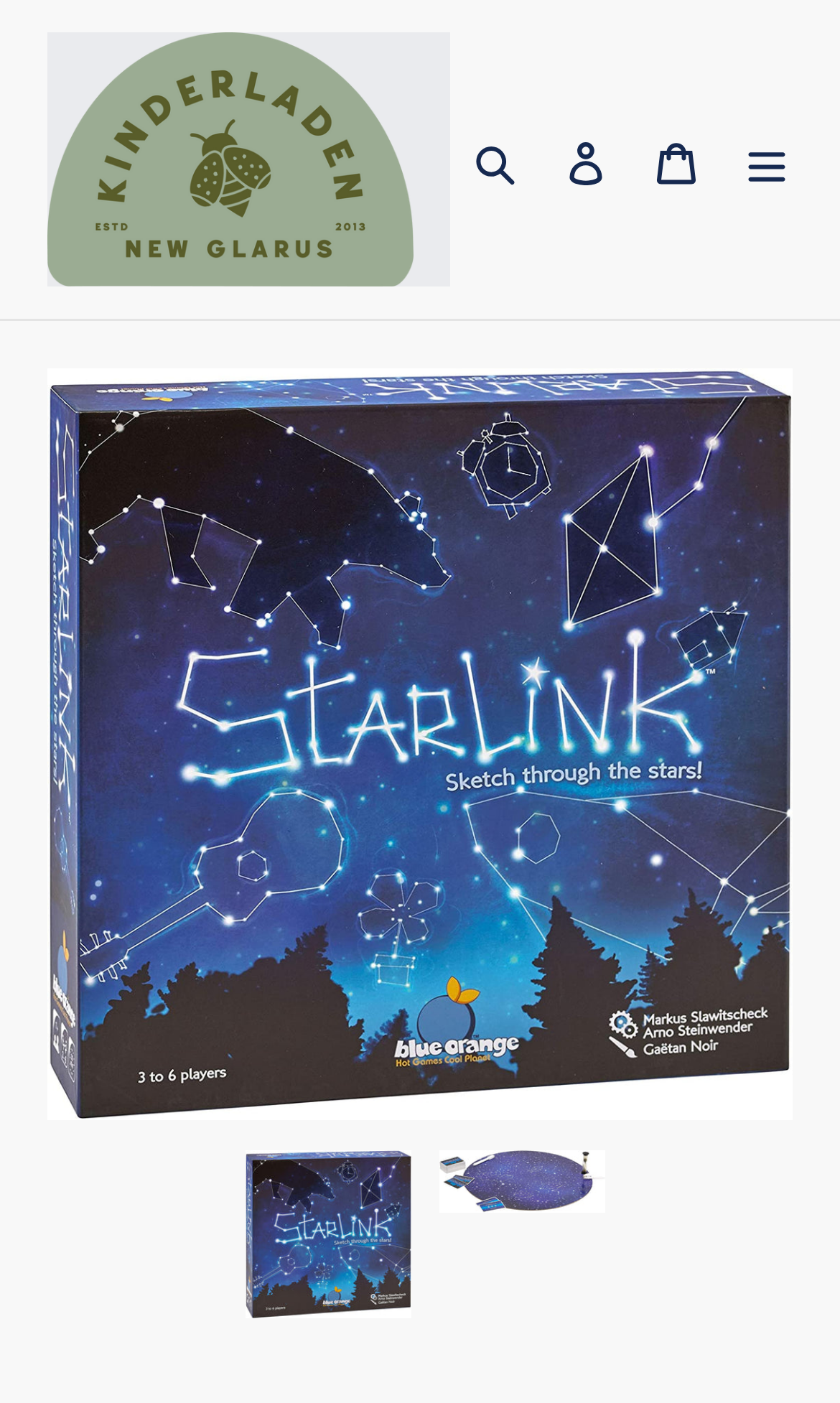Return the bounding box coordinates of the UI element that corresponds to this description: "Cart 0 items". The coordinates must be given as four float numbers in the range of 0 and 1, [left, top, right, bottom].

[0.751, 0.077, 0.859, 0.149]